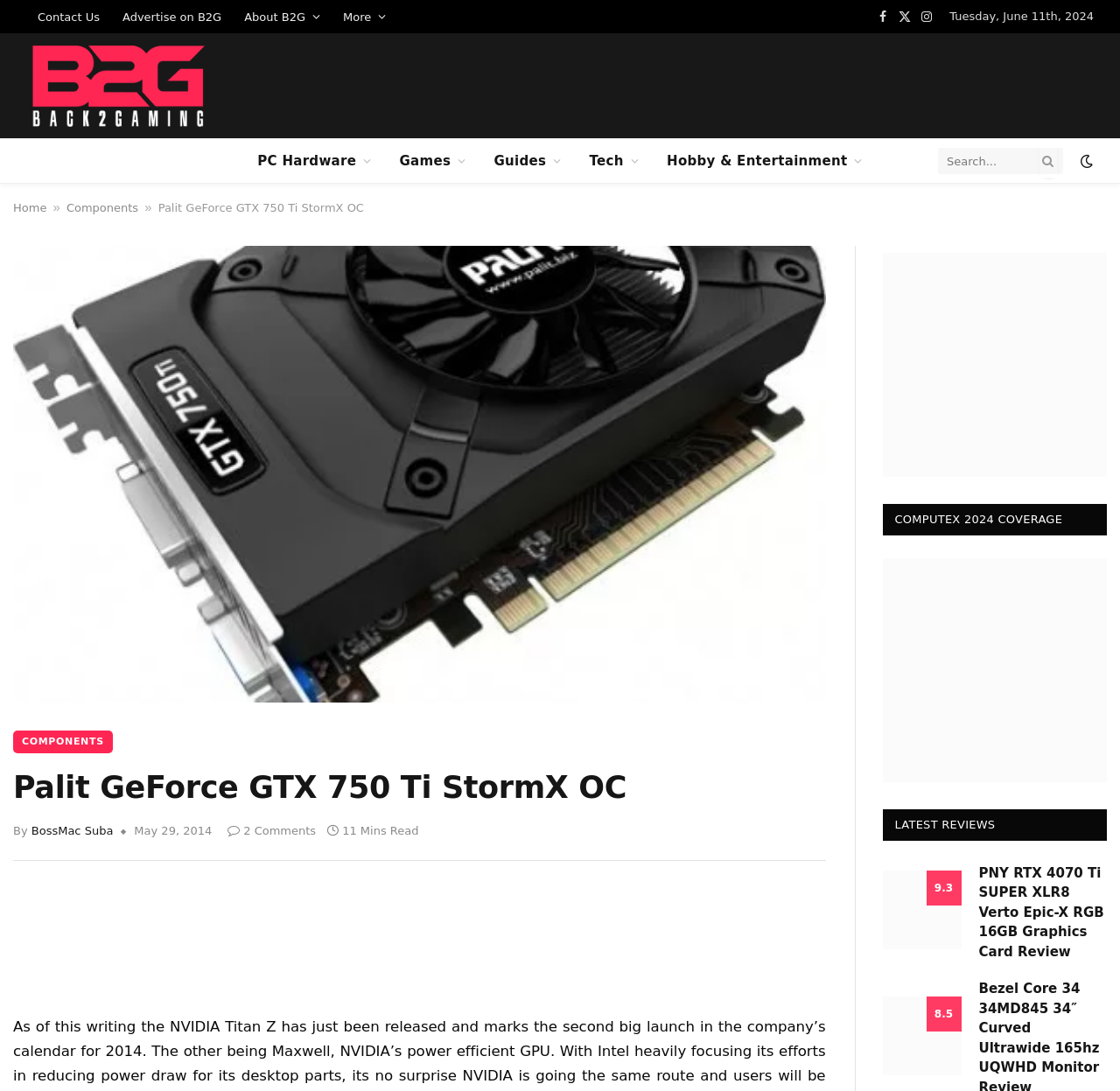Construct a thorough caption encompassing all aspects of the webpage.

The webpage is about a review of the Palit GeForce GTX 750 Ti StormX OC, a graphics card for 1080p gaming. At the top, there are several links to other sections of the website, including "Contact Us", "Advertise on B2G", and social media links. Below these links, there is a search bar with a magnifying glass icon and a textbox to input search queries.

On the left side, there is a navigation menu with links to different categories, such as "PC Hardware", "Games", "Guides", and "Tech". Below this menu, there is a link to the "Home" page and a breadcrumb trail showing the current page's location.

The main content of the page is a review of the Palit GeForce GTX 750 Ti StormX OC, with a heading and a subheading. There is an image of the graphics card above the review text. The review is written by "BossMac Suba" and was published on May 29, 2014. There are also links to comments and a indication of the reading time.

On the right side, there are several sections, including a "COMPUTEX 2024 COVERAGE" section, a "LATEST REVIEWS" section, and an advertisement for "Hubbyte Toy Store". The "LATEST REVIEWS" section contains a list of review articles, each with a rating and a heading.